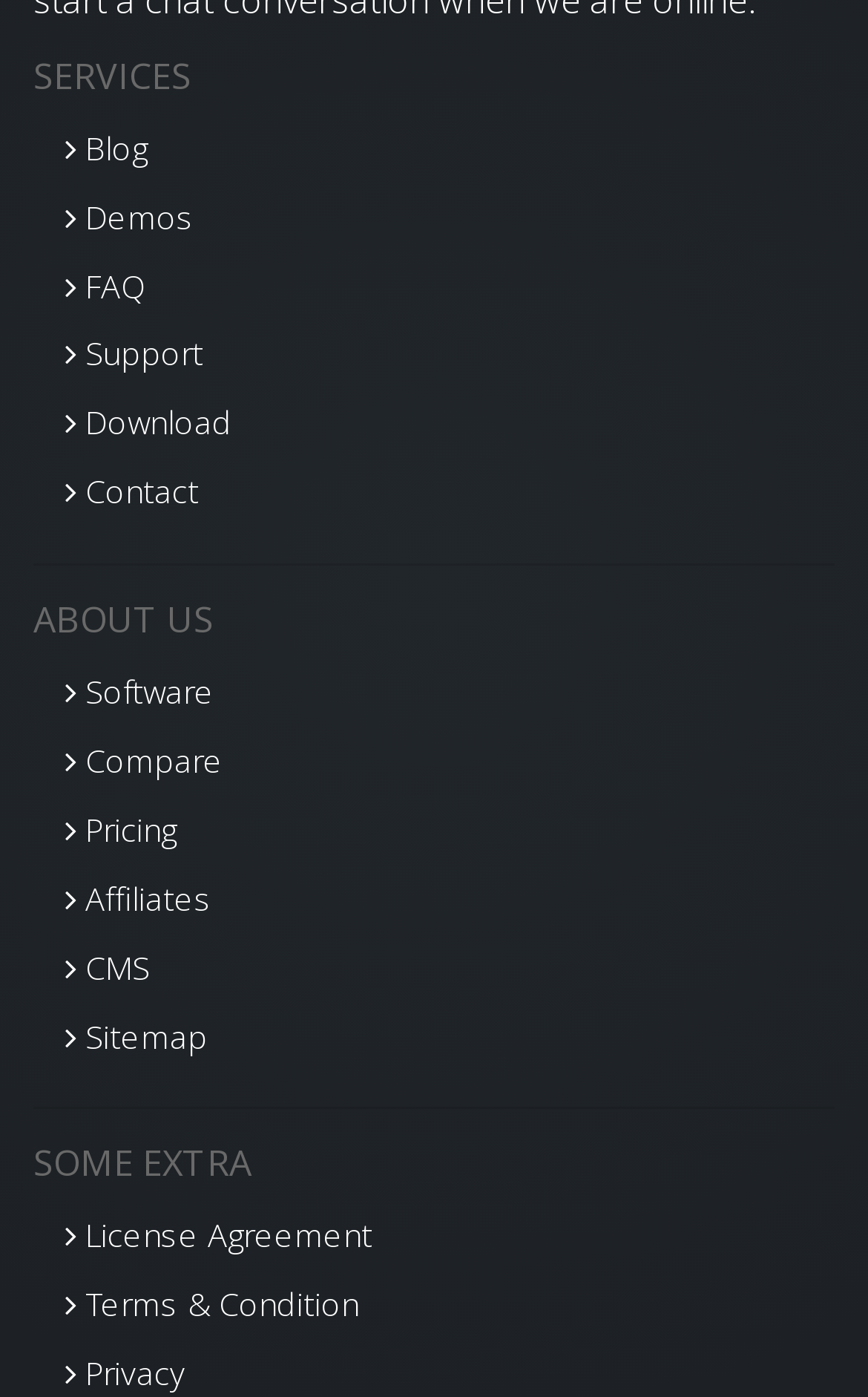Can you find the bounding box coordinates of the area I should click to execute the following instruction: "View blog"?

[0.038, 0.082, 0.962, 0.131]